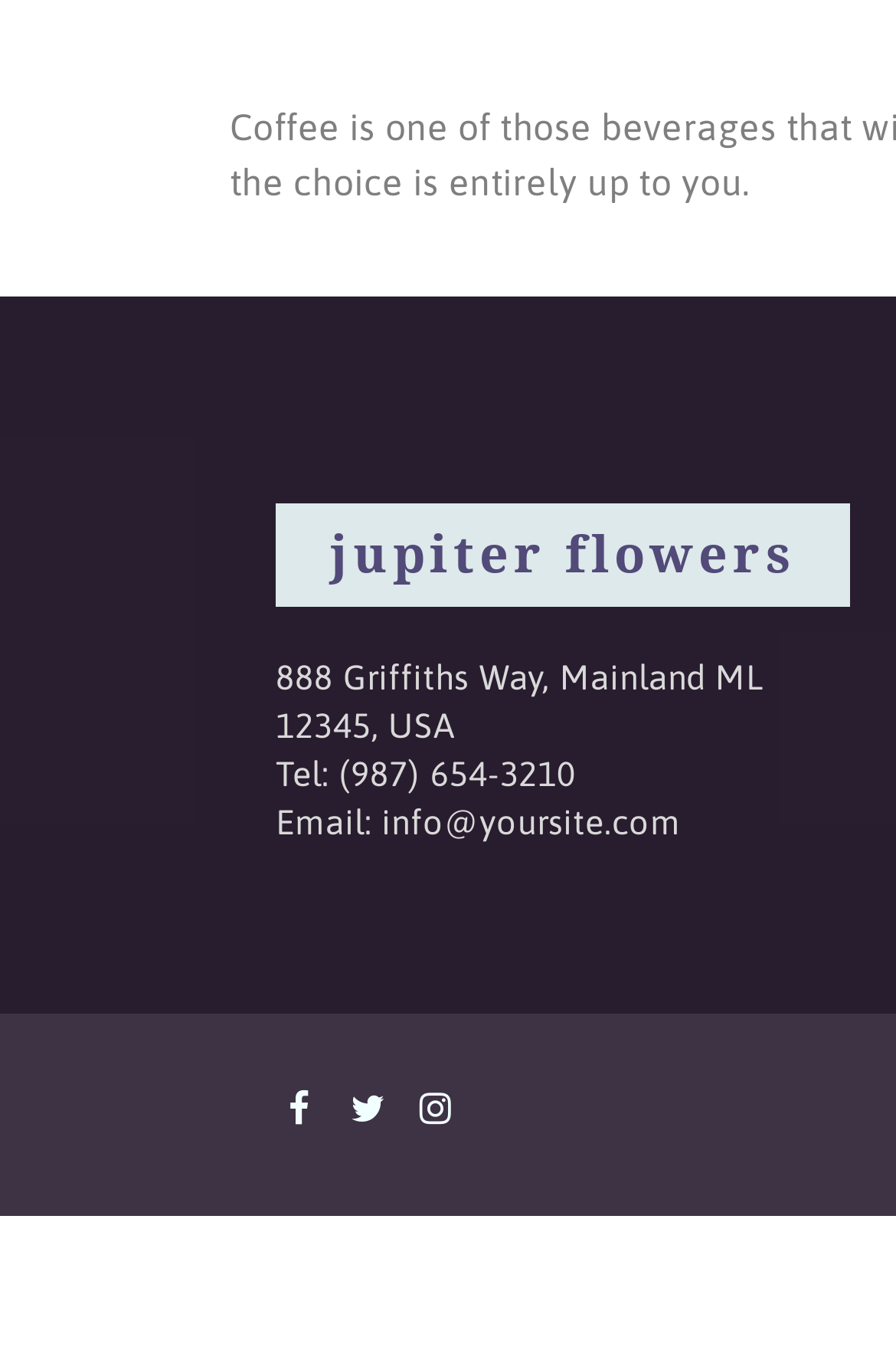Examine the image carefully and respond to the question with a detailed answer: 
What is the phone number?

I found the phone number by examining the StaticText element with the bounding box coordinates [0.308, 0.558, 0.643, 0.587], which contains the text 'Tel: (987) 654-3210'.